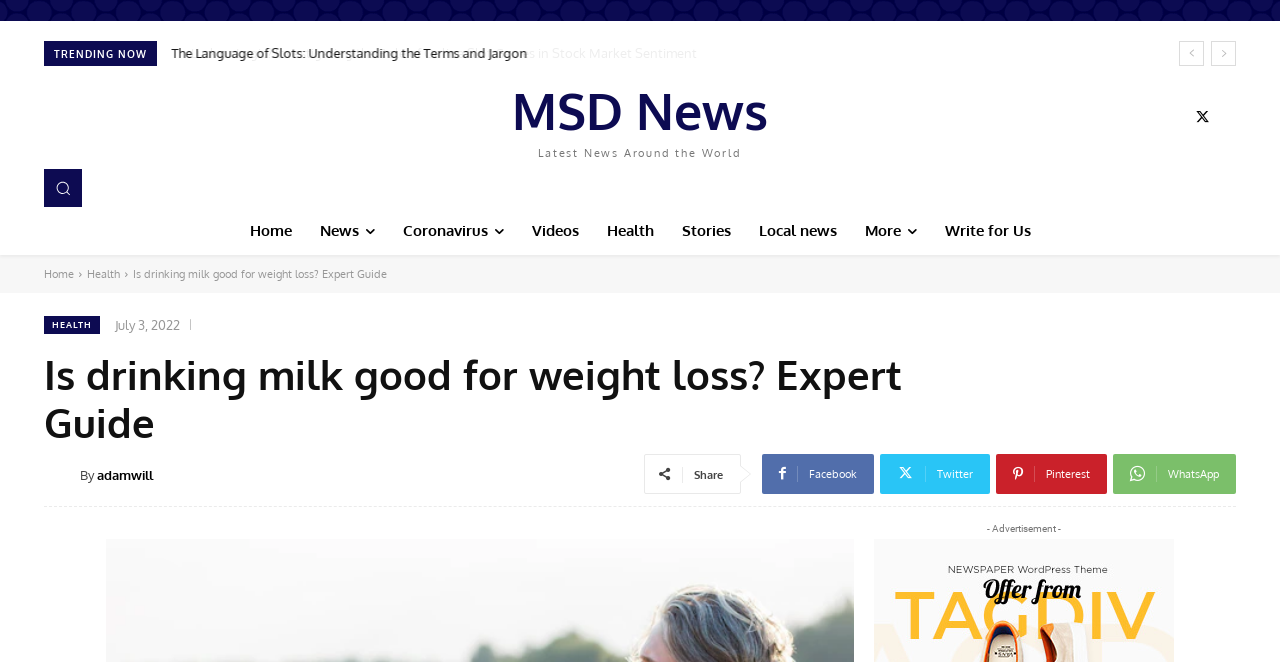Please analyze the image and provide a thorough answer to the question:
What is the date of the article?

I found the date of the article by looking at the time element located next to the 'HEALTH' category link, which displays the date 'July 3, 2022'.